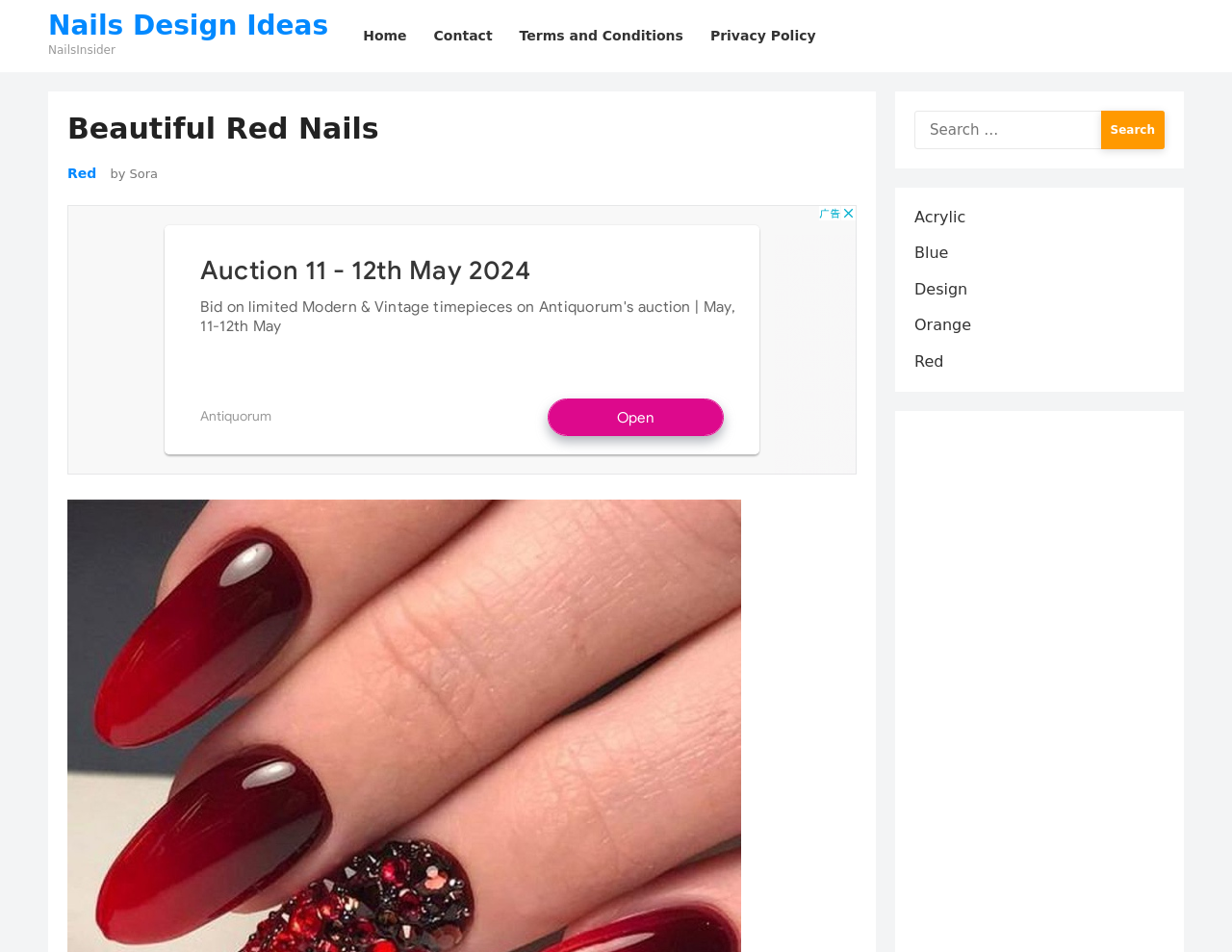Locate the bounding box coordinates of the clickable area needed to fulfill the instruction: "View Acrylic".

[0.742, 0.218, 0.784, 0.238]